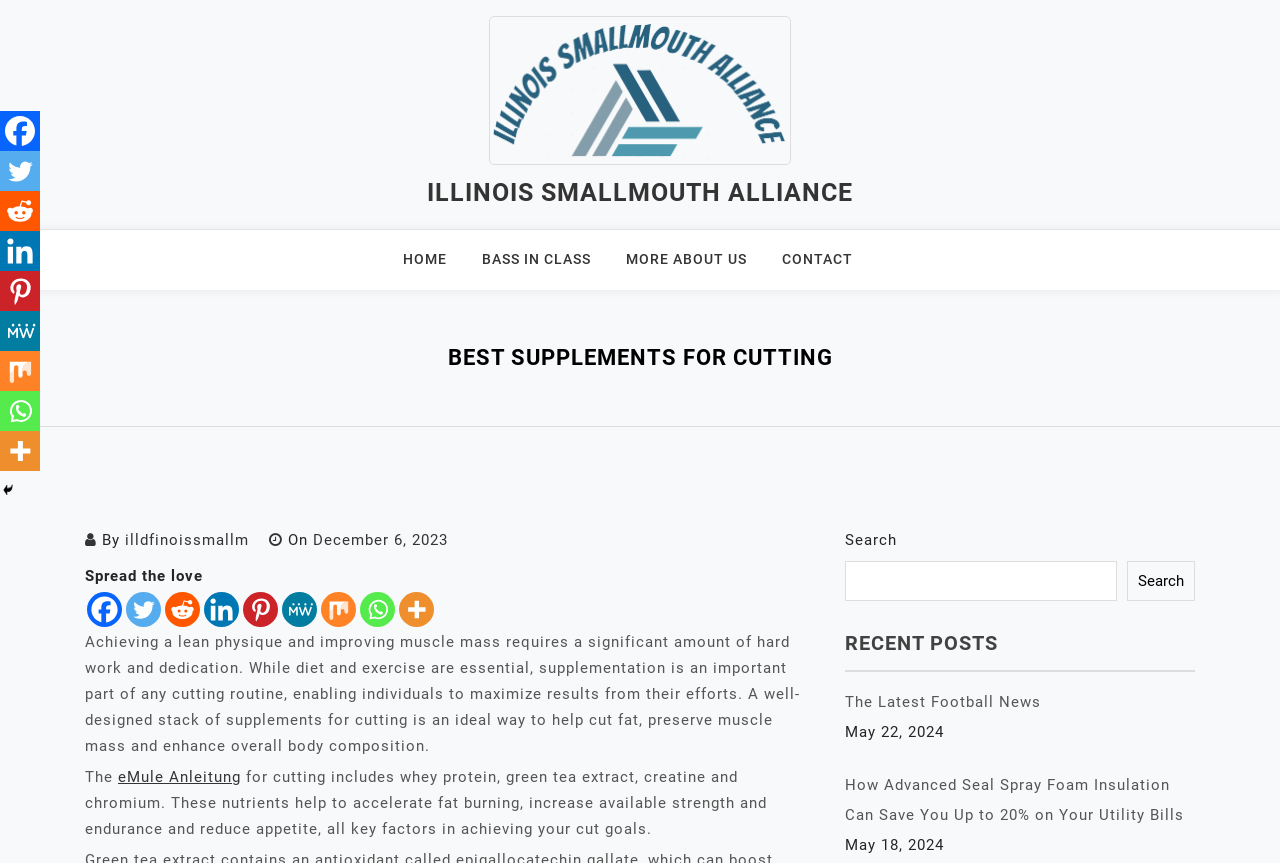Kindly determine the bounding box coordinates for the area that needs to be clicked to execute this instruction: "Read the latest football news".

[0.66, 0.803, 0.813, 0.824]